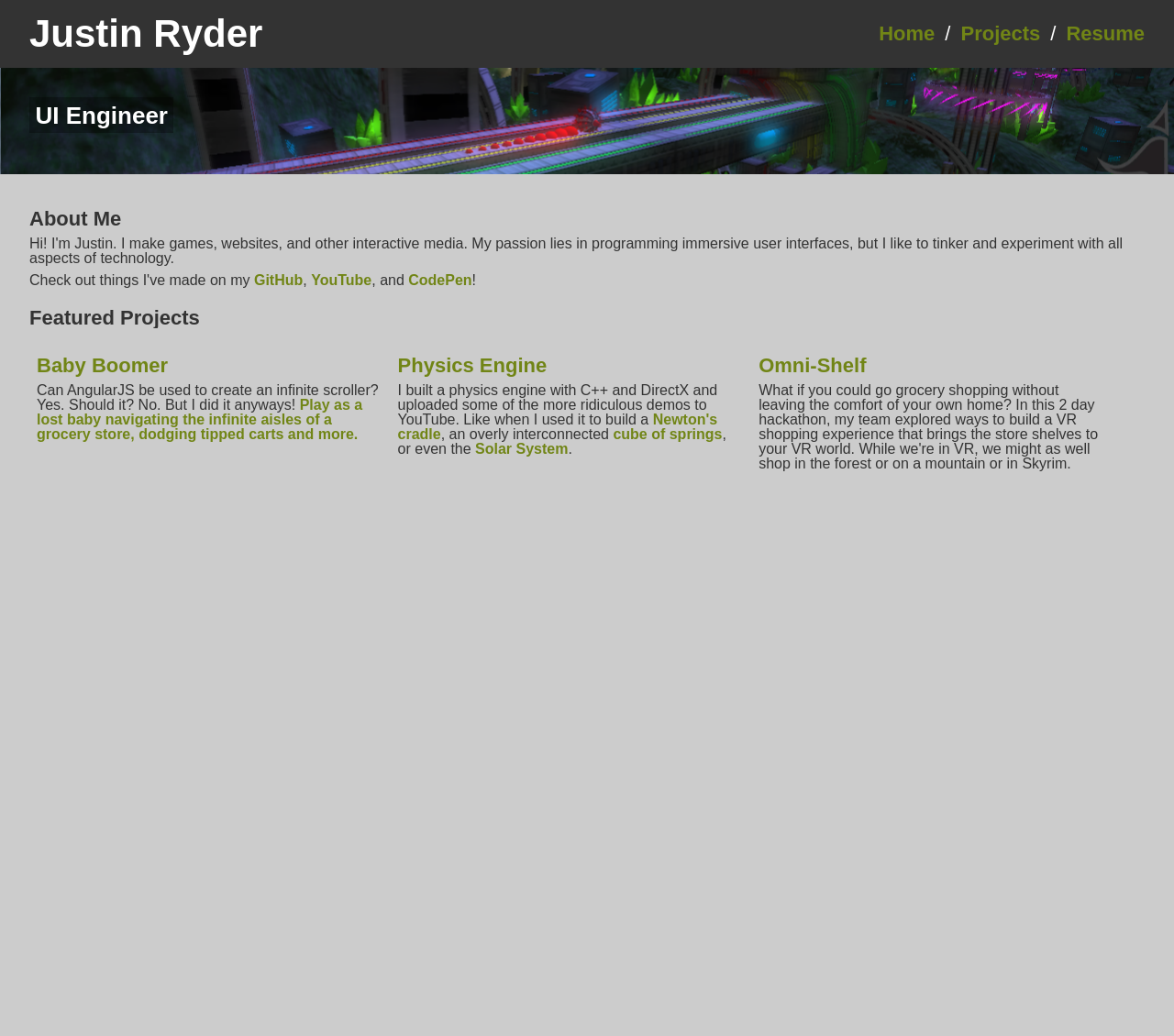Provide the bounding box coordinates for the specified HTML element described in this description: "Newsroom". The coordinates should be four float numbers ranging from 0 to 1, in the format [left, top, right, bottom].

None